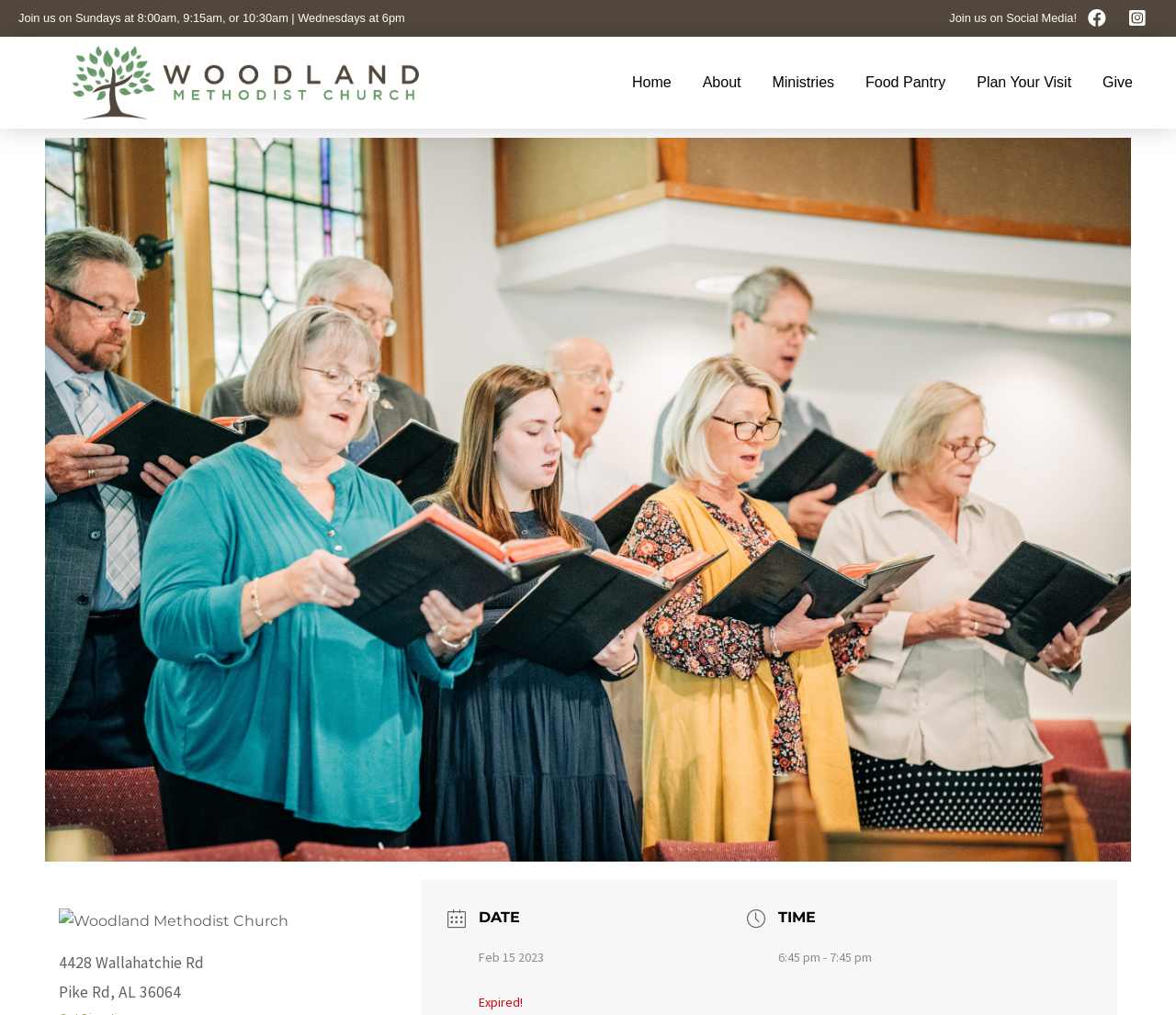Determine the bounding box coordinates of the clickable region to follow the instruction: "Click the 'Home' link".

[0.524, 0.036, 0.584, 0.127]